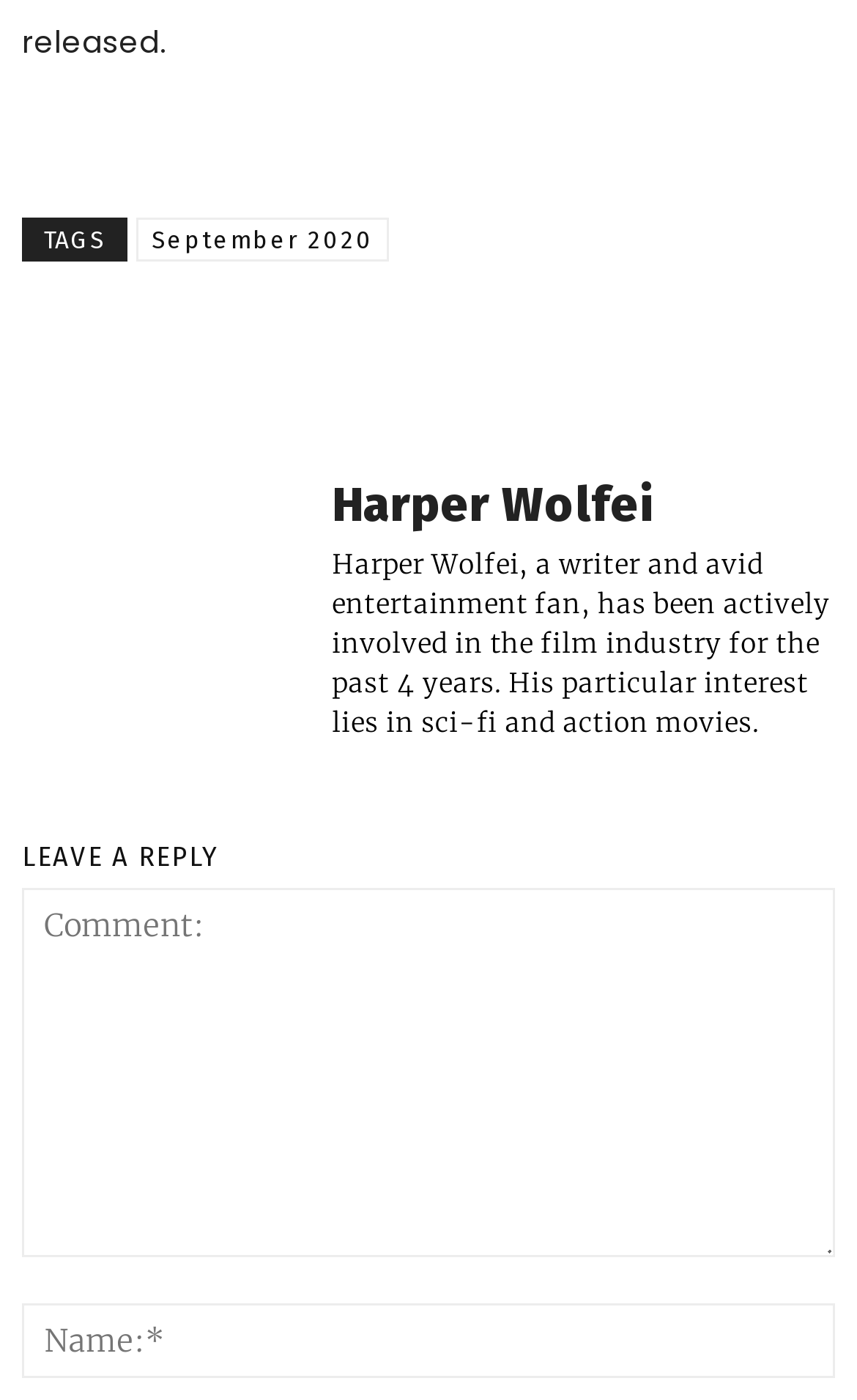Using the description: "parent_node: Harper Wolfei title="Harper Wolfei"", identify the bounding box of the corresponding UI element in the screenshot.

[0.026, 0.333, 0.333, 0.538]